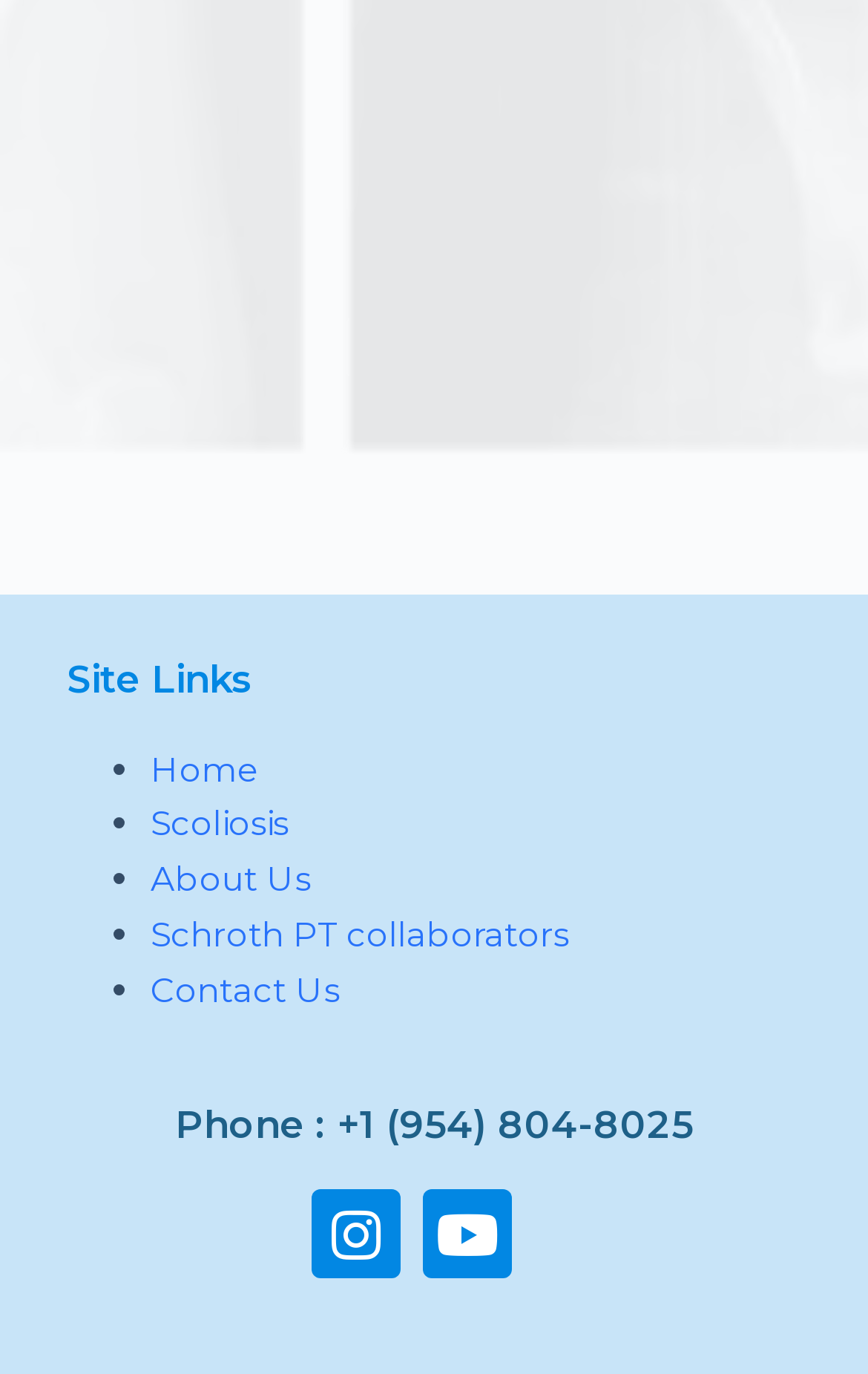Please find the bounding box coordinates of the element that needs to be clicked to perform the following instruction: "learn about scoliosis". The bounding box coordinates should be four float numbers between 0 and 1, represented as [left, top, right, bottom].

[0.173, 0.584, 0.332, 0.615]